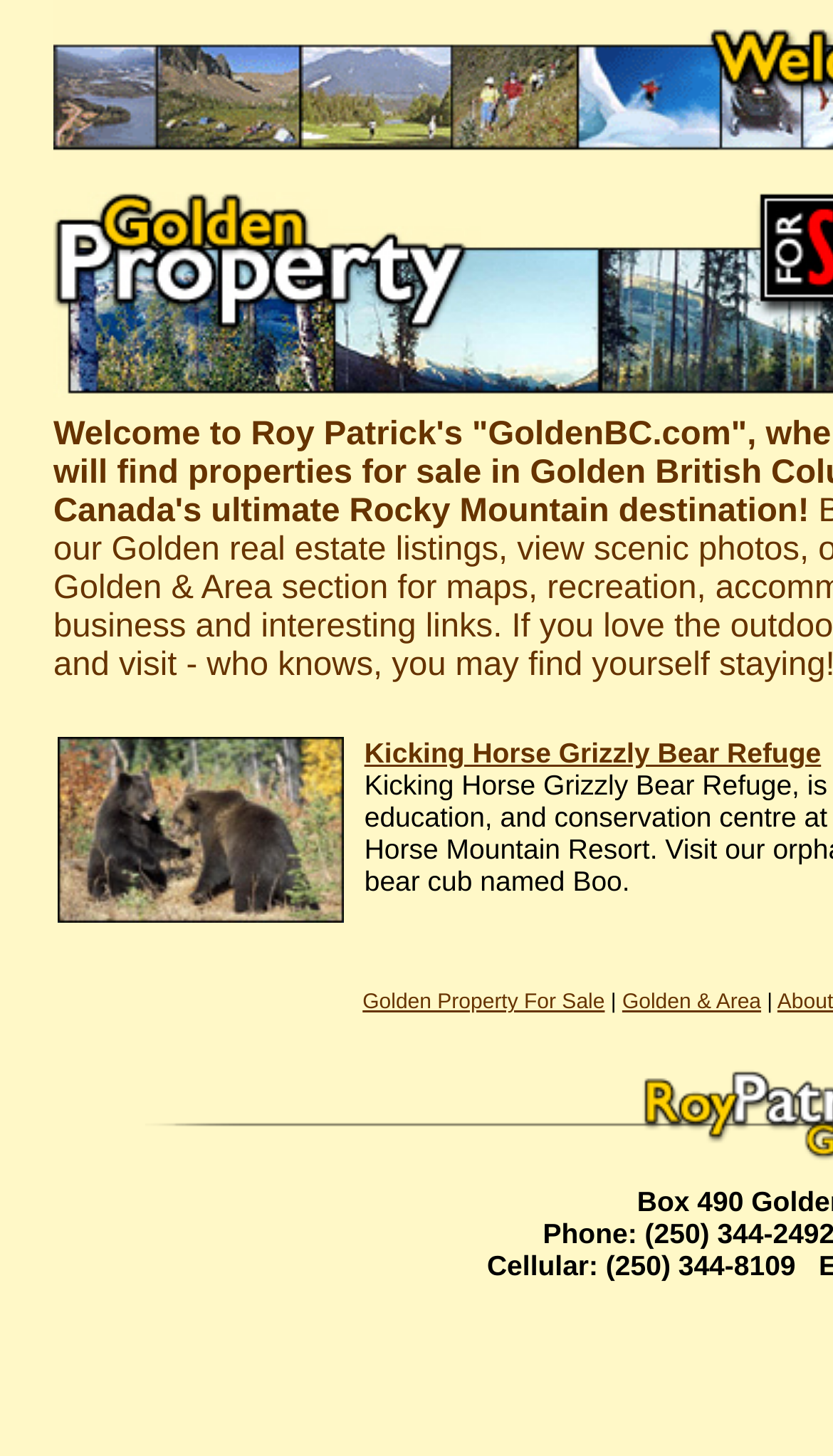Give a one-word or one-phrase response to the question: 
How many links are there in the top section?

3